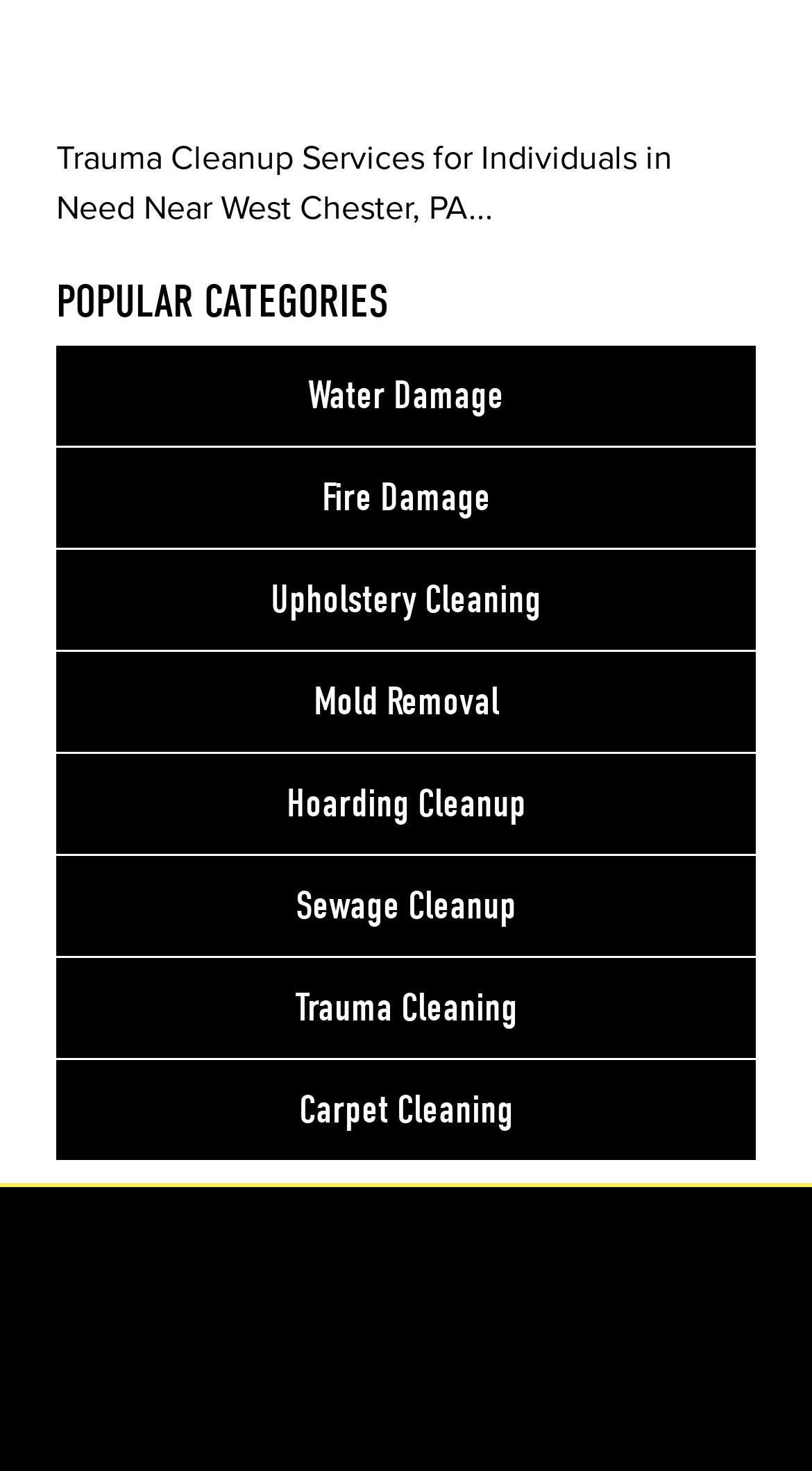Please mark the bounding box coordinates of the area that should be clicked to carry out the instruction: "view Fire Damage".

[0.069, 0.304, 0.931, 0.372]